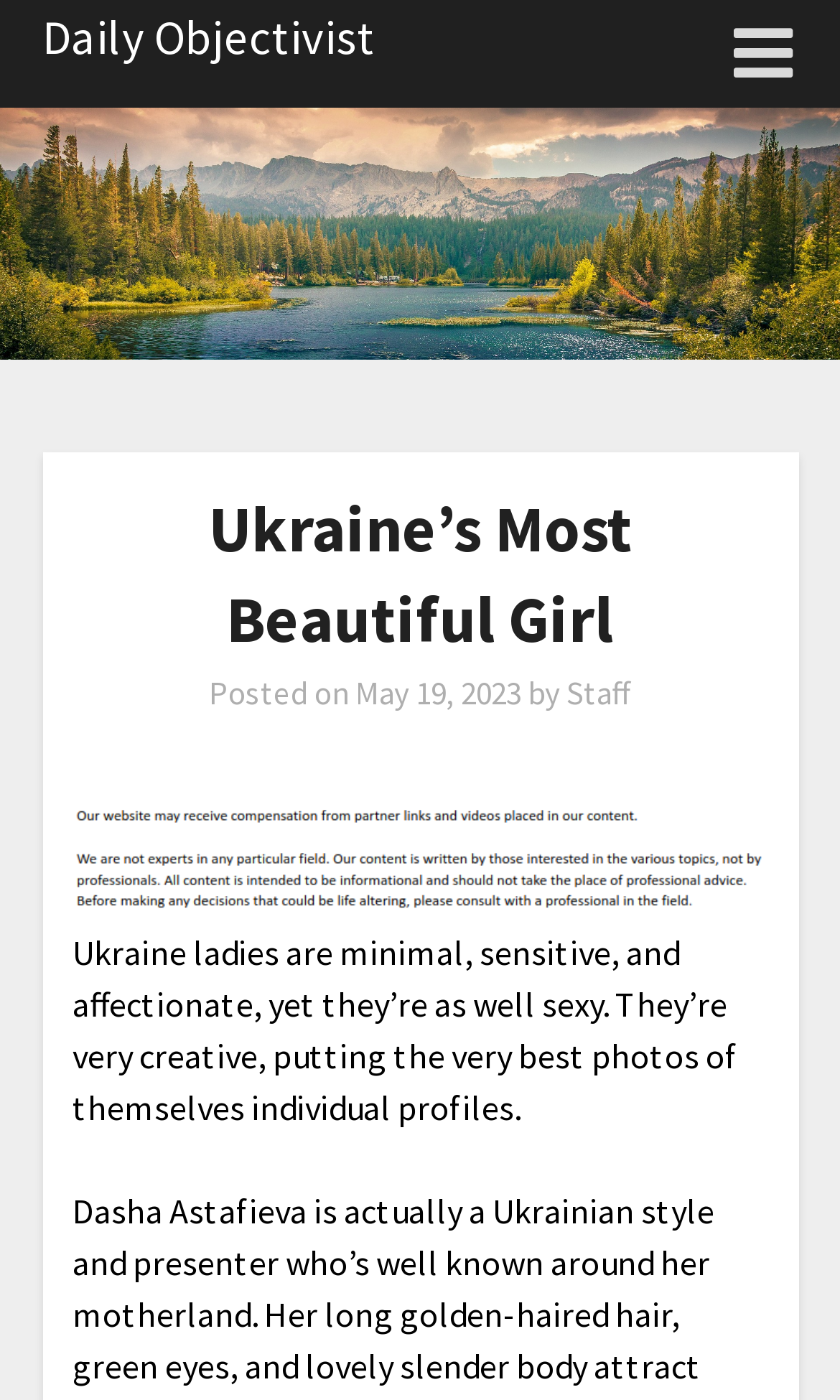Using the given element description, provide the bounding box coordinates (top-left x, top-left y, bottom-right x, bottom-right y) for the corresponding UI element in the screenshot: Daily Objectivist

[0.05, 0.005, 0.446, 0.048]